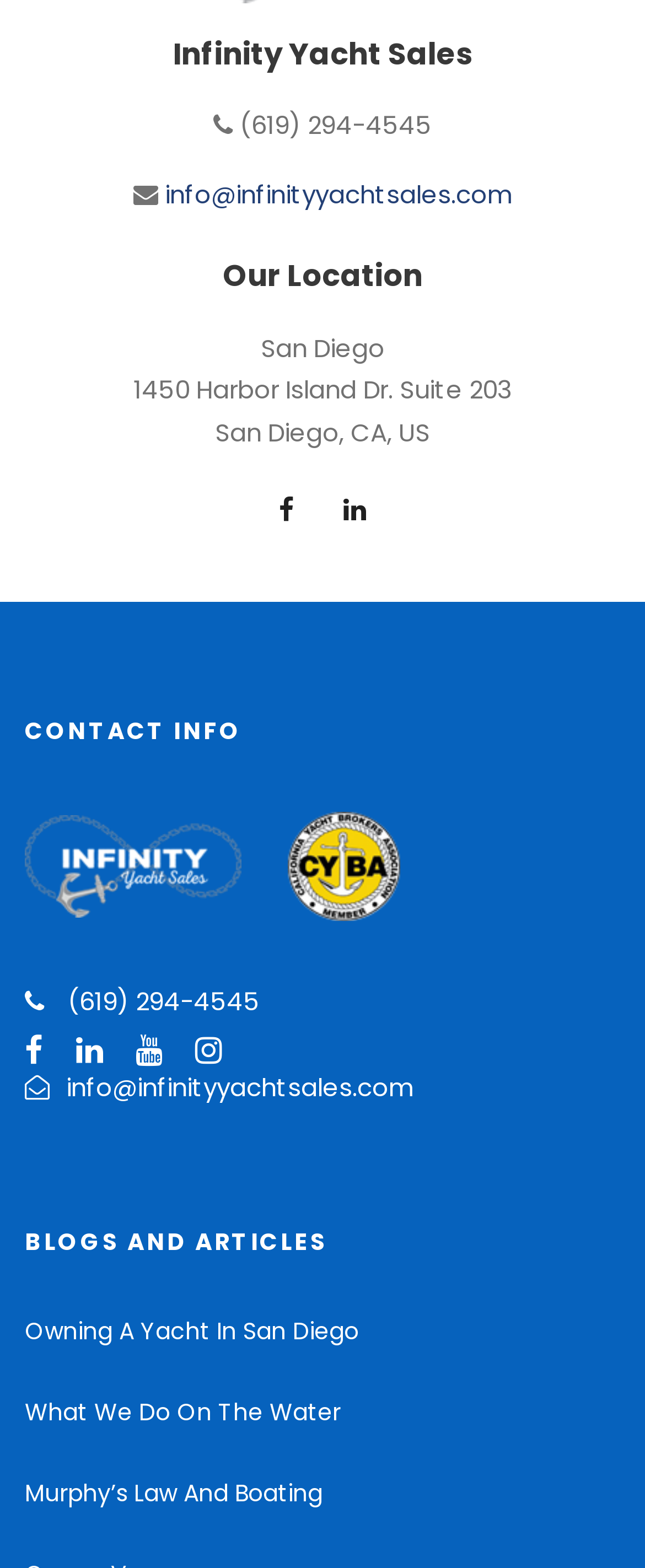Find the bounding box of the UI element described as follows: "Murphy’s Law And Boating".

[0.038, 0.942, 0.5, 0.963]